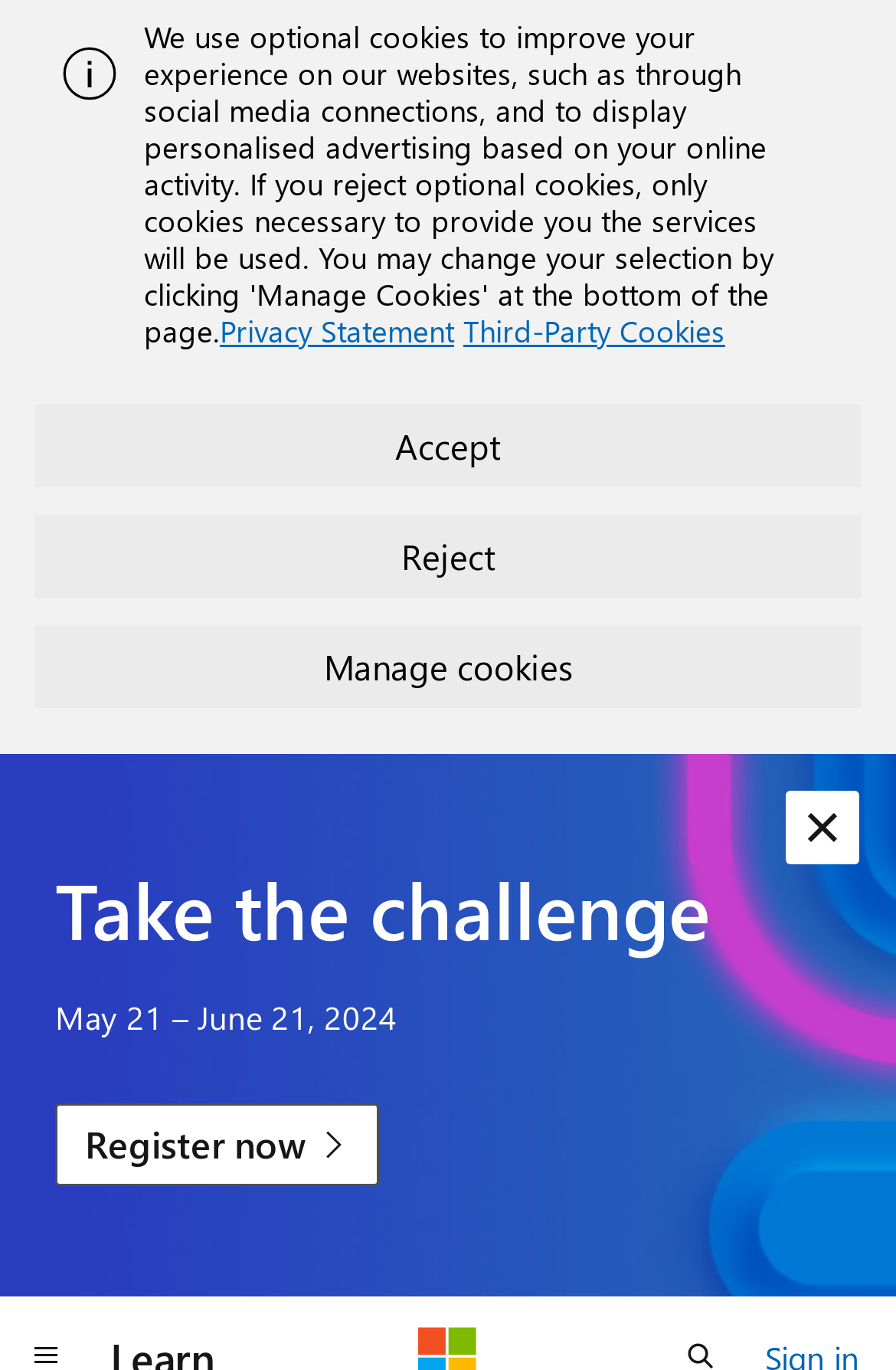What can be done to participate in the challenge?
Please give a well-detailed answer to the question.

I found the answer by looking at the link element with the text 'Register now' which is located at [0.062, 0.805, 0.424, 0.866]. This link is likely related to participating in the challenge mentioned in the heading 'Take the challenge'.